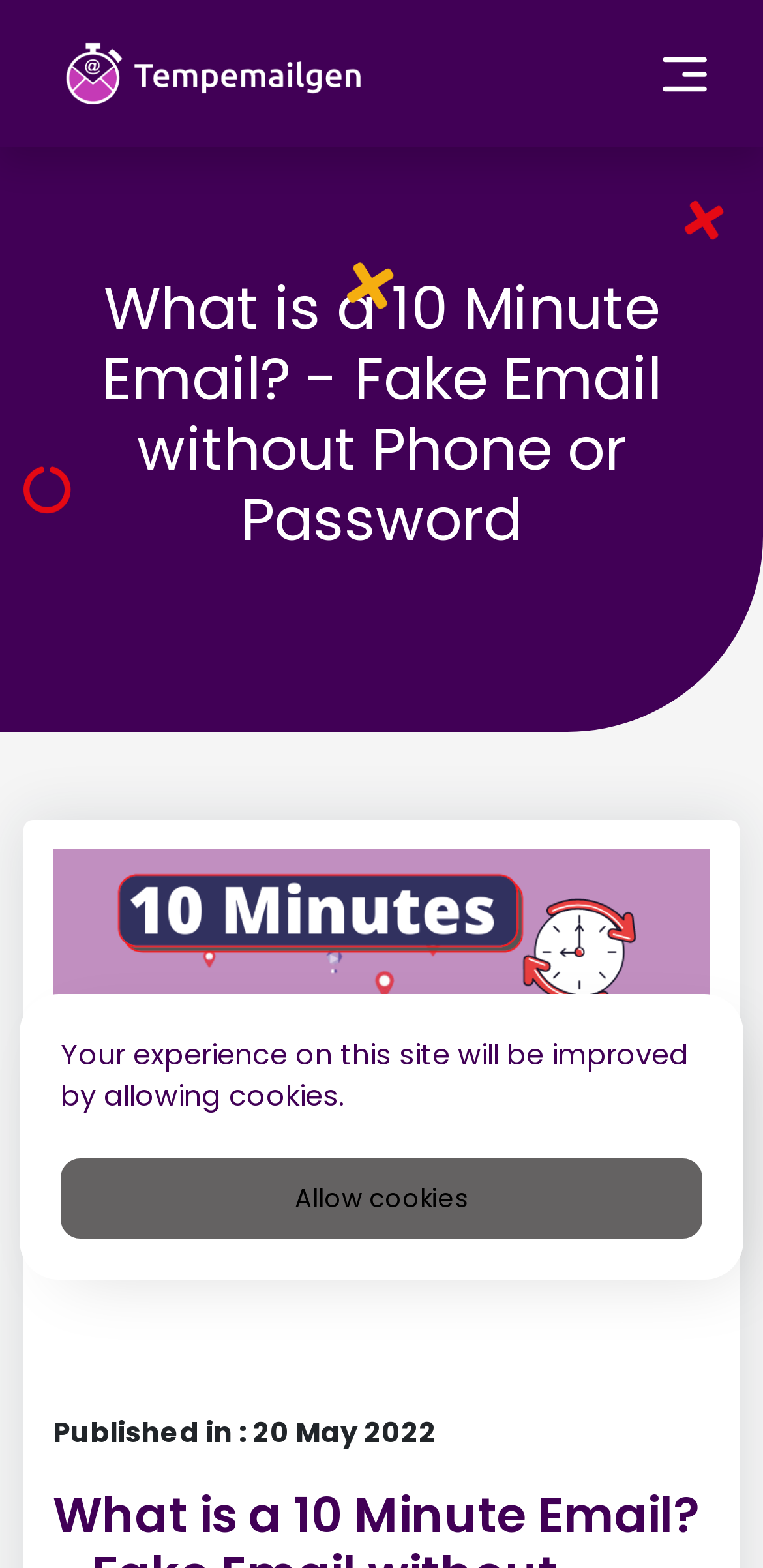Please give a one-word or short phrase response to the following question: 
What is the purpose of this website?

Temporary email generator